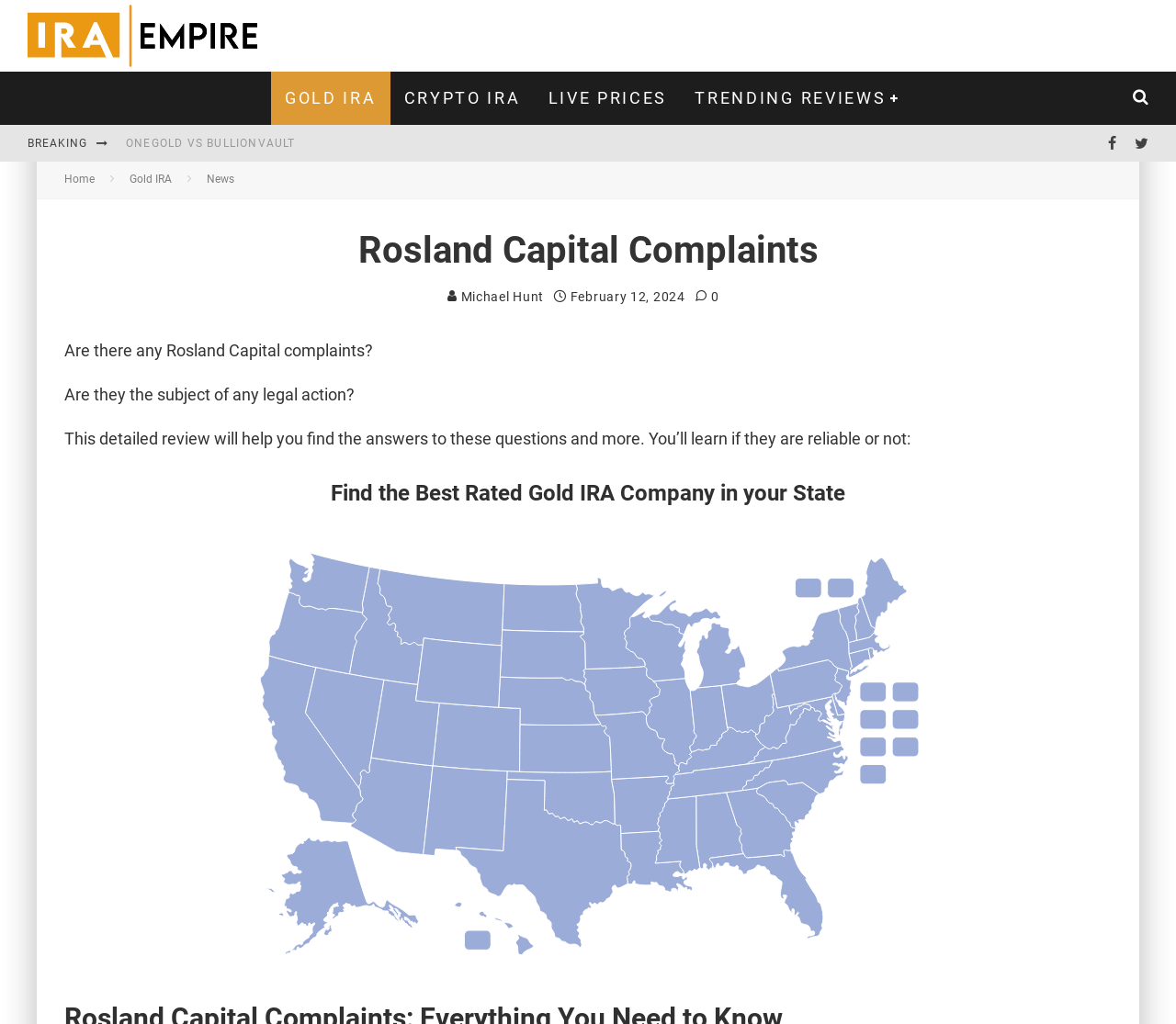How many states are listed in the 'Find the Best Rated Gold IRA Company in your State' section?
Based on the image, give a concise answer in the form of a single word or short phrase.

2